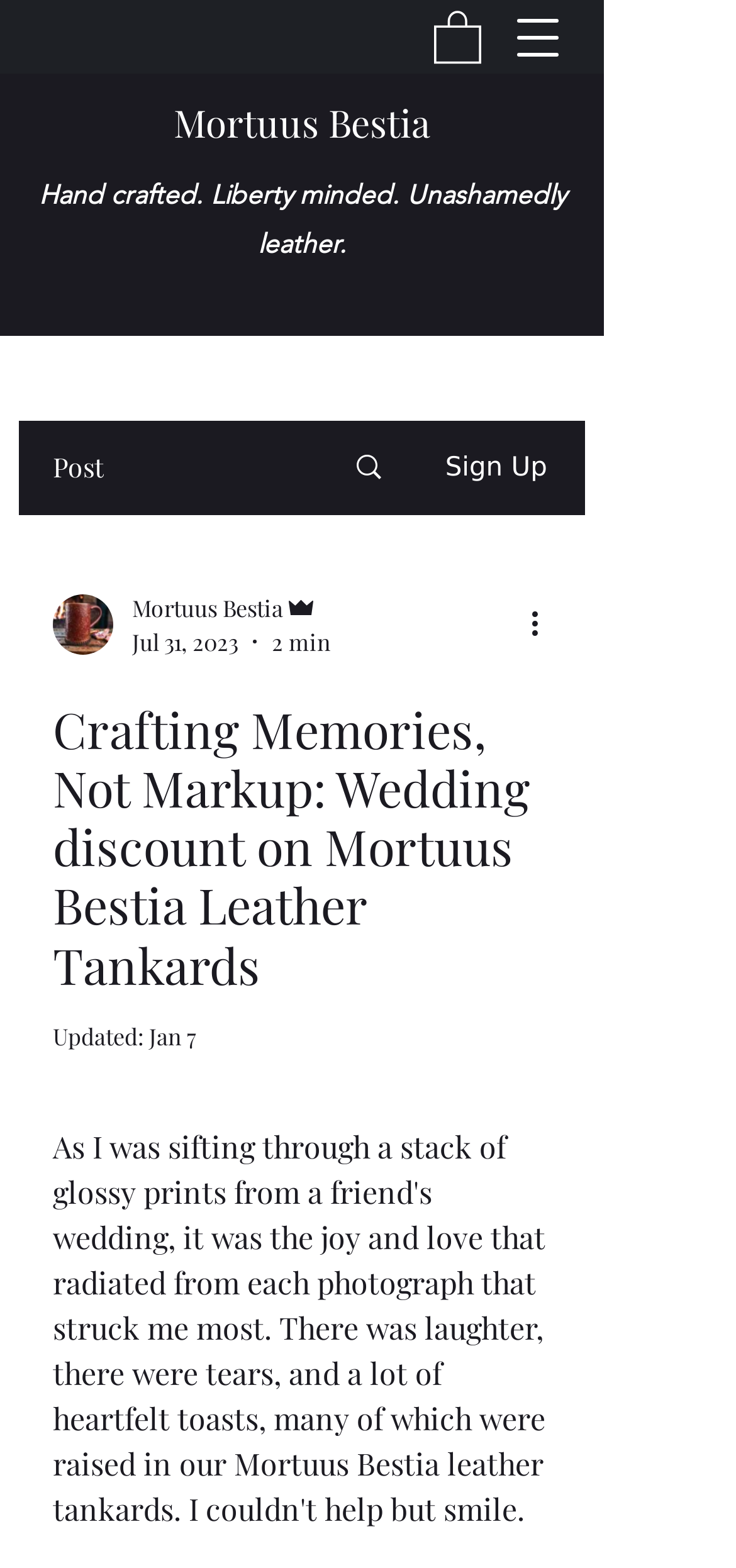Extract the main title from the webpage.

Crafting Memories, Not Markup: Wedding discount on Mortuus Bestia Leather Tankards